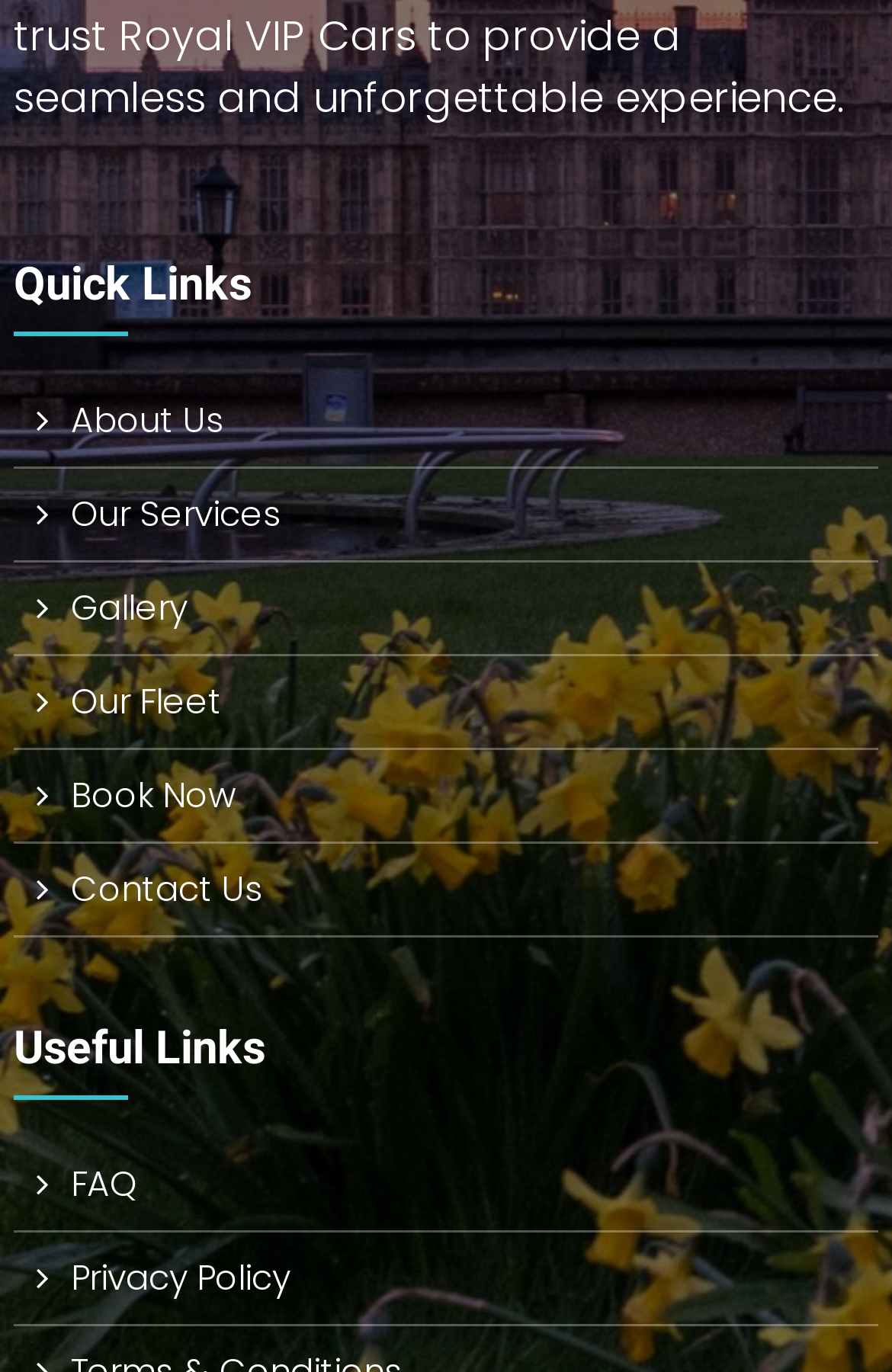Answer with a single word or phrase: 
How many quick links are available?

7